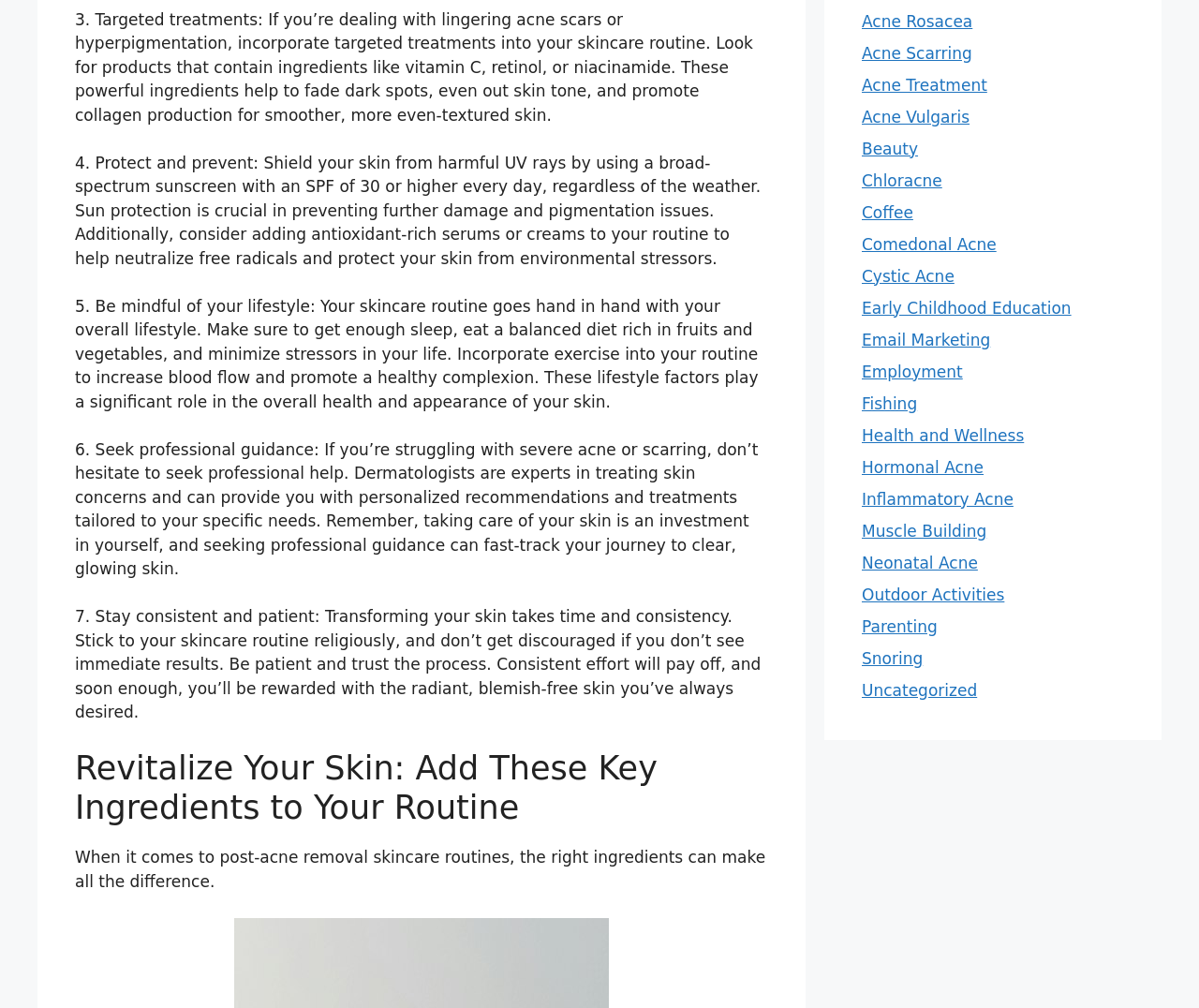Give a short answer using one word or phrase for the question:
How many links are provided at the bottom of the page?

18